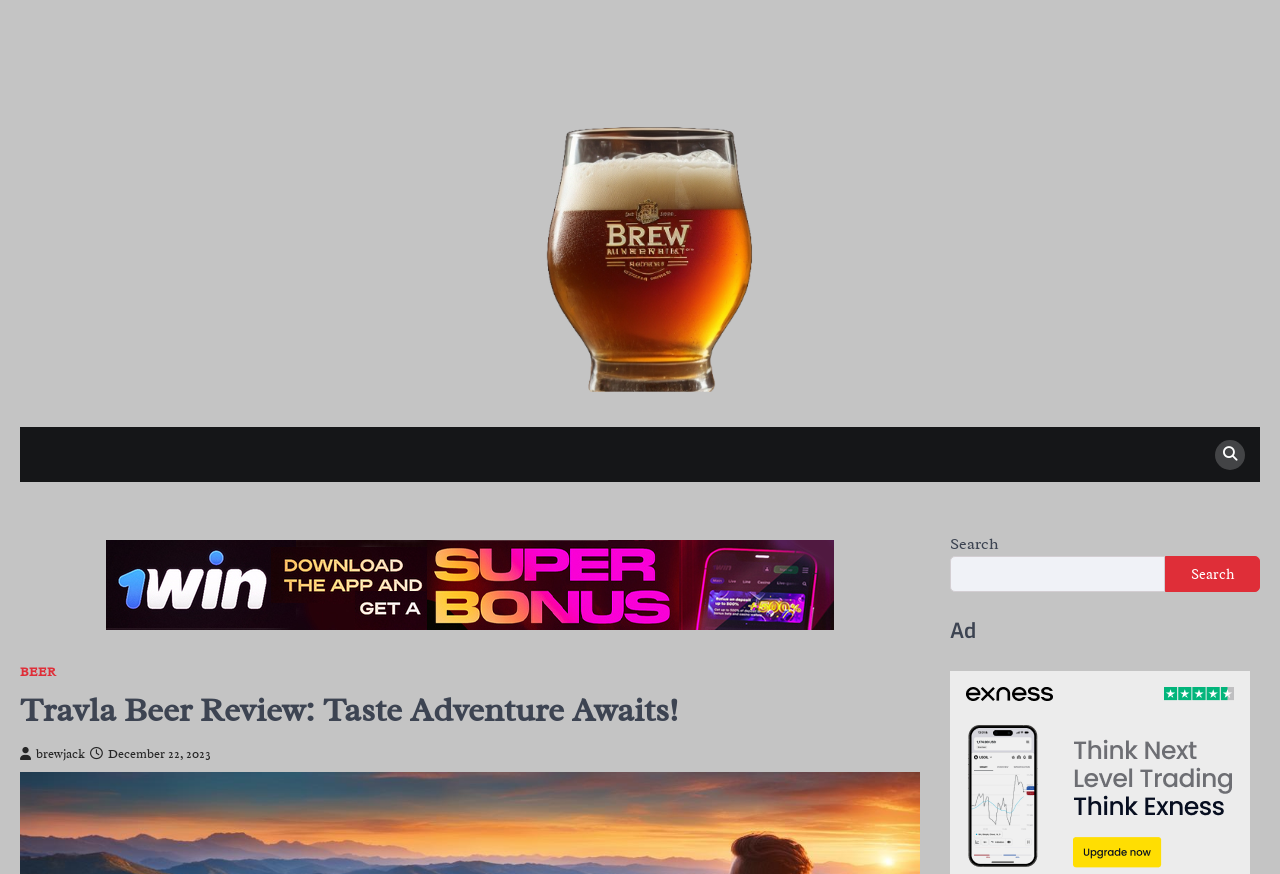Based on the element description, predict the bounding box coordinates (top-left x, top-left y, bottom-right x, bottom-right y) for the UI element in the screenshot: parent_node: Home

None